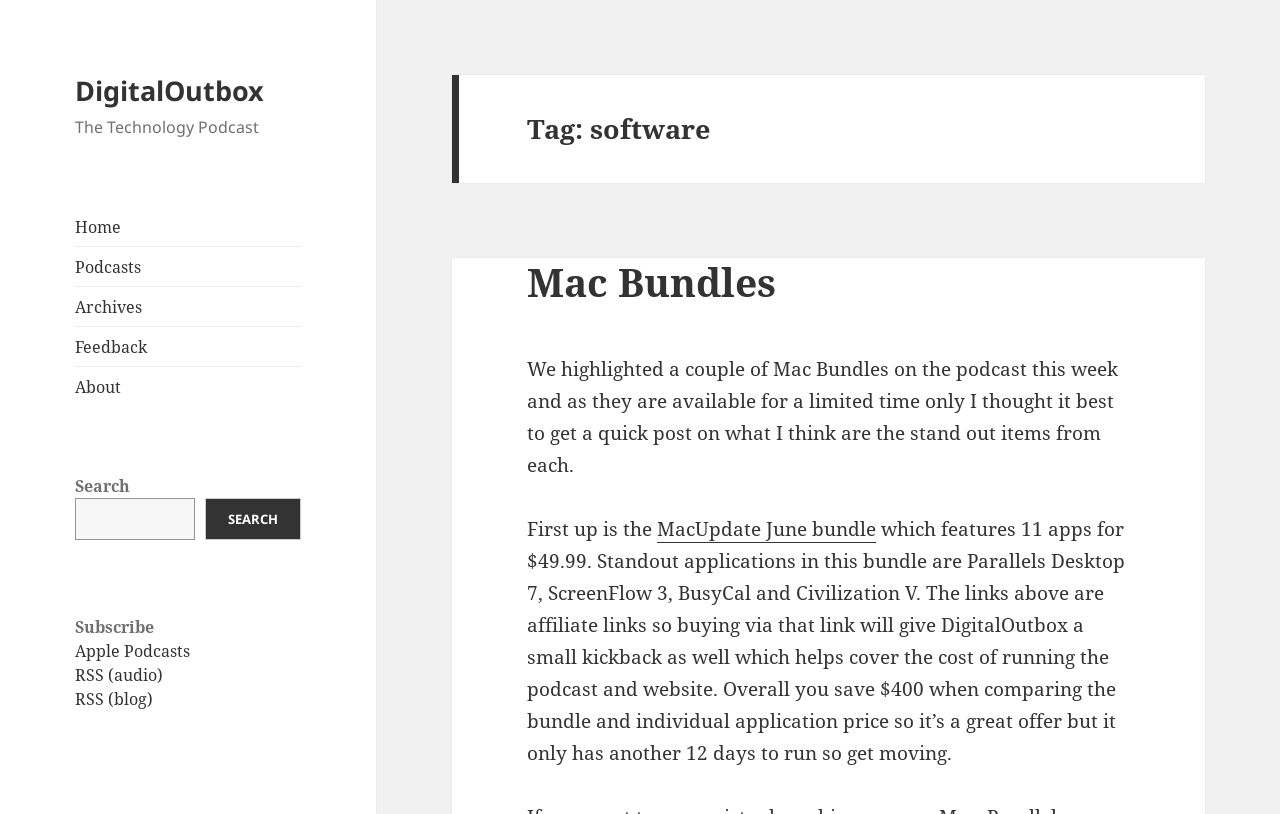Locate the bounding box coordinates of the clickable area to execute the instruction: "Read about Mac Bundles". Provide the coordinates as four float numbers between 0 and 1, represented as [left, top, right, bottom].

[0.412, 0.313, 0.606, 0.378]